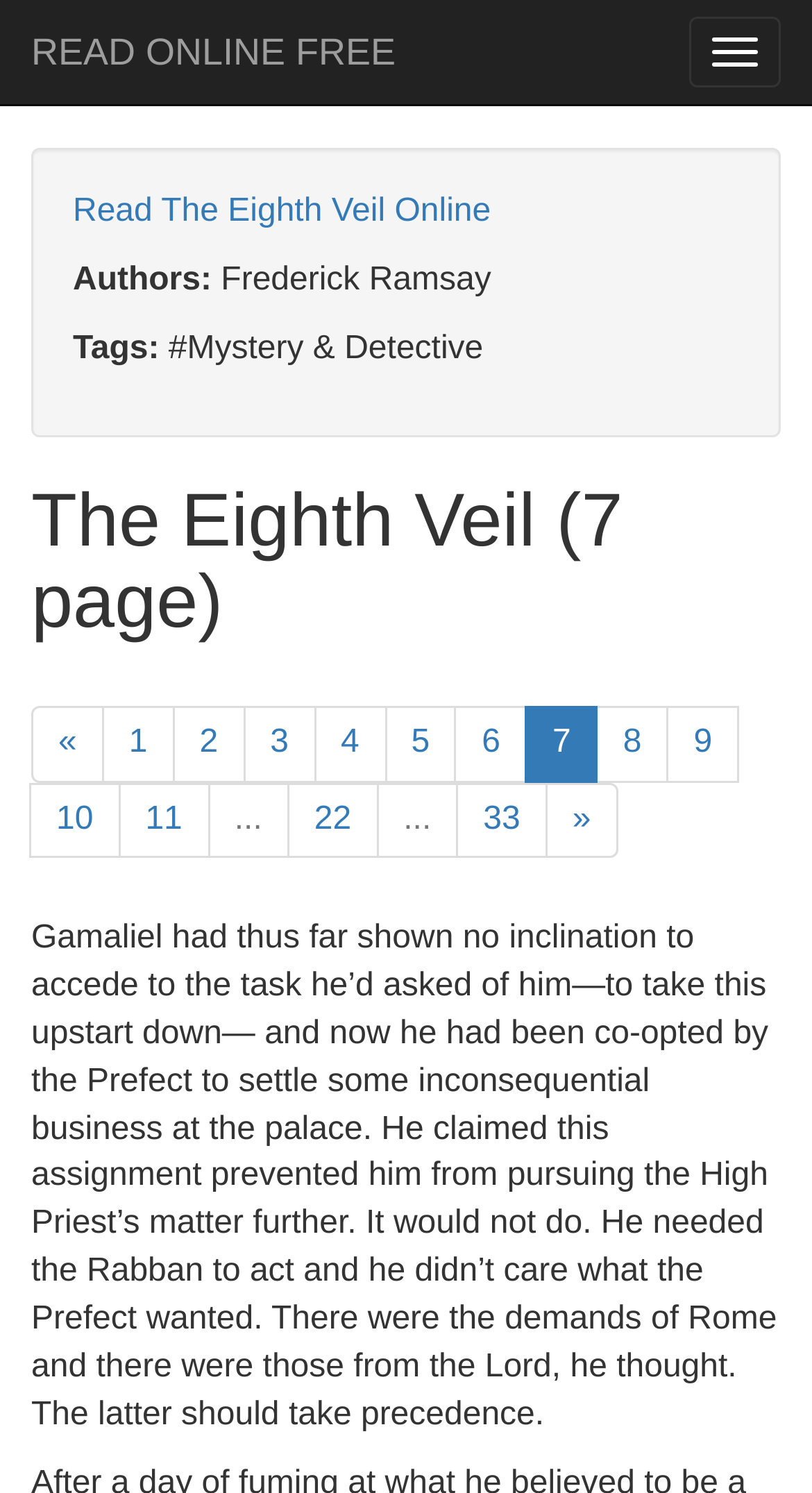What is the name of the book?
Use the image to give a comprehensive and detailed response to the question.

The name of the book can be found in the heading at the top of the page, which reads 'The Eighth Veil (7 page)'.